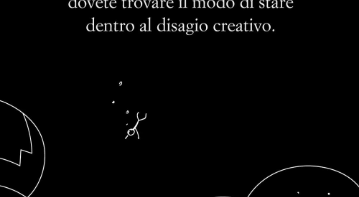What does the accompanying illustration symbolize?
Based on the image, provide a one-word or brief-phrase response.

Dynamic nature of creativity